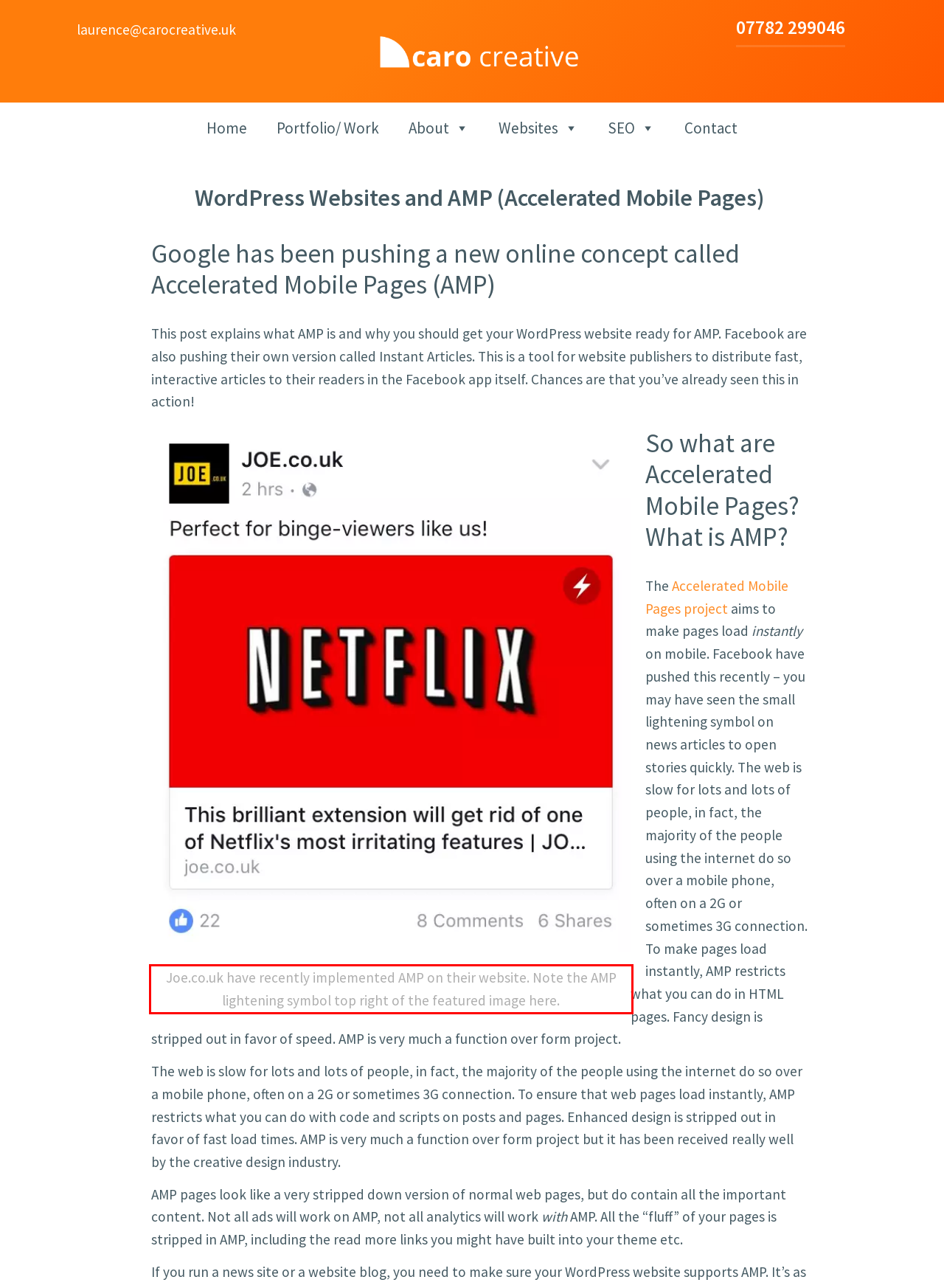You are given a screenshot with a red rectangle. Identify and extract the text within this red bounding box using OCR.

Joe.co.uk have recently implemented AMP on their website. Note the AMP lightening symbol top right of the featured image here.